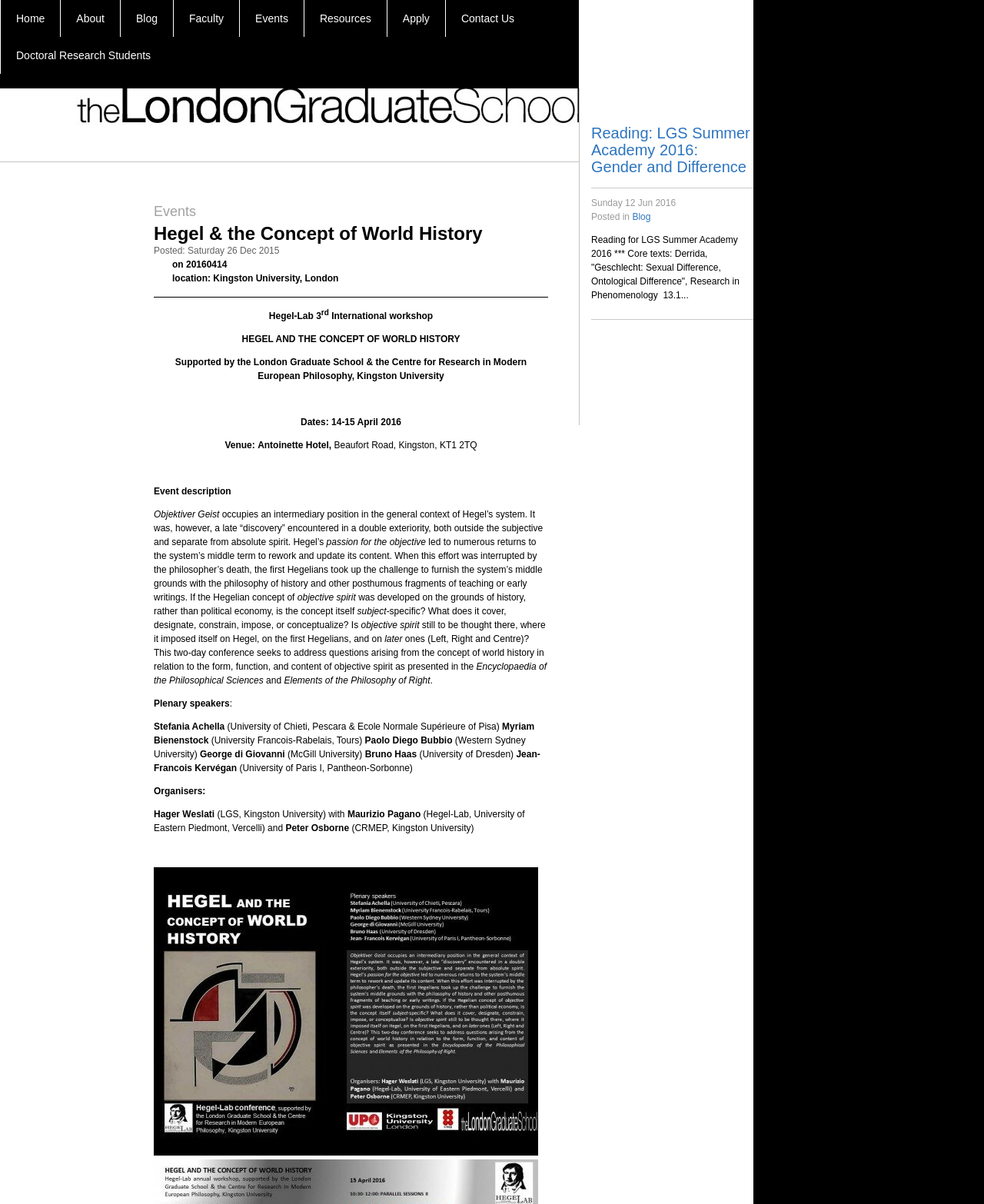Given the description of the UI element: "Contact Us", predict the bounding box coordinates in the form of [left, top, right, bottom], with each value being a float between 0 and 1.

[0.453, 0.0, 0.538, 0.031]